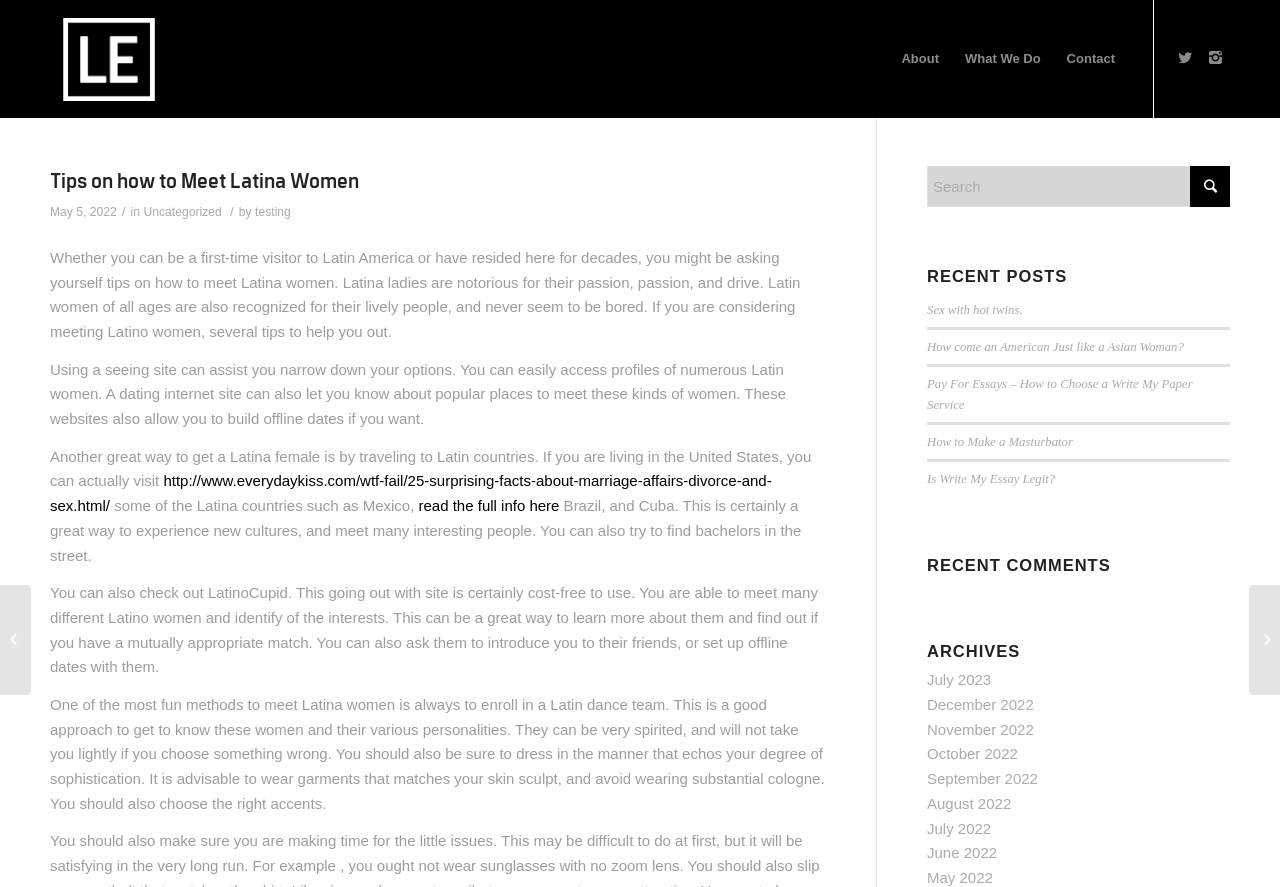Determine the bounding box coordinates of the element's region needed to click to follow the instruction: "Search for something". Provide these coordinates as four float numbers between 0 and 1, formatted as [left, top, right, bottom].

[0.724, 0.187, 0.961, 0.233]